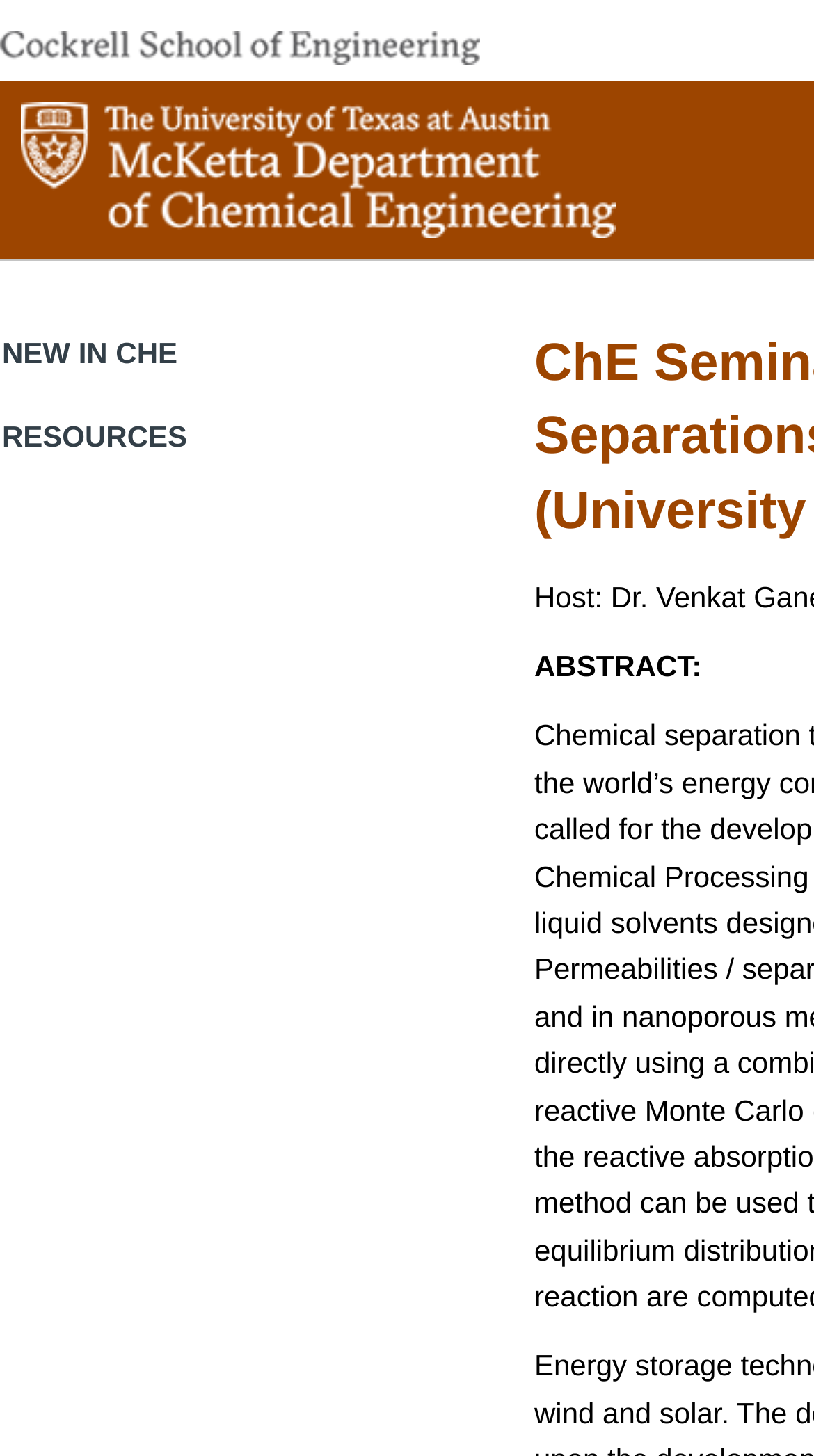Use one word or a short phrase to answer the question provided: 
What section of the webpage contains the abstract?

ABSTRACT: